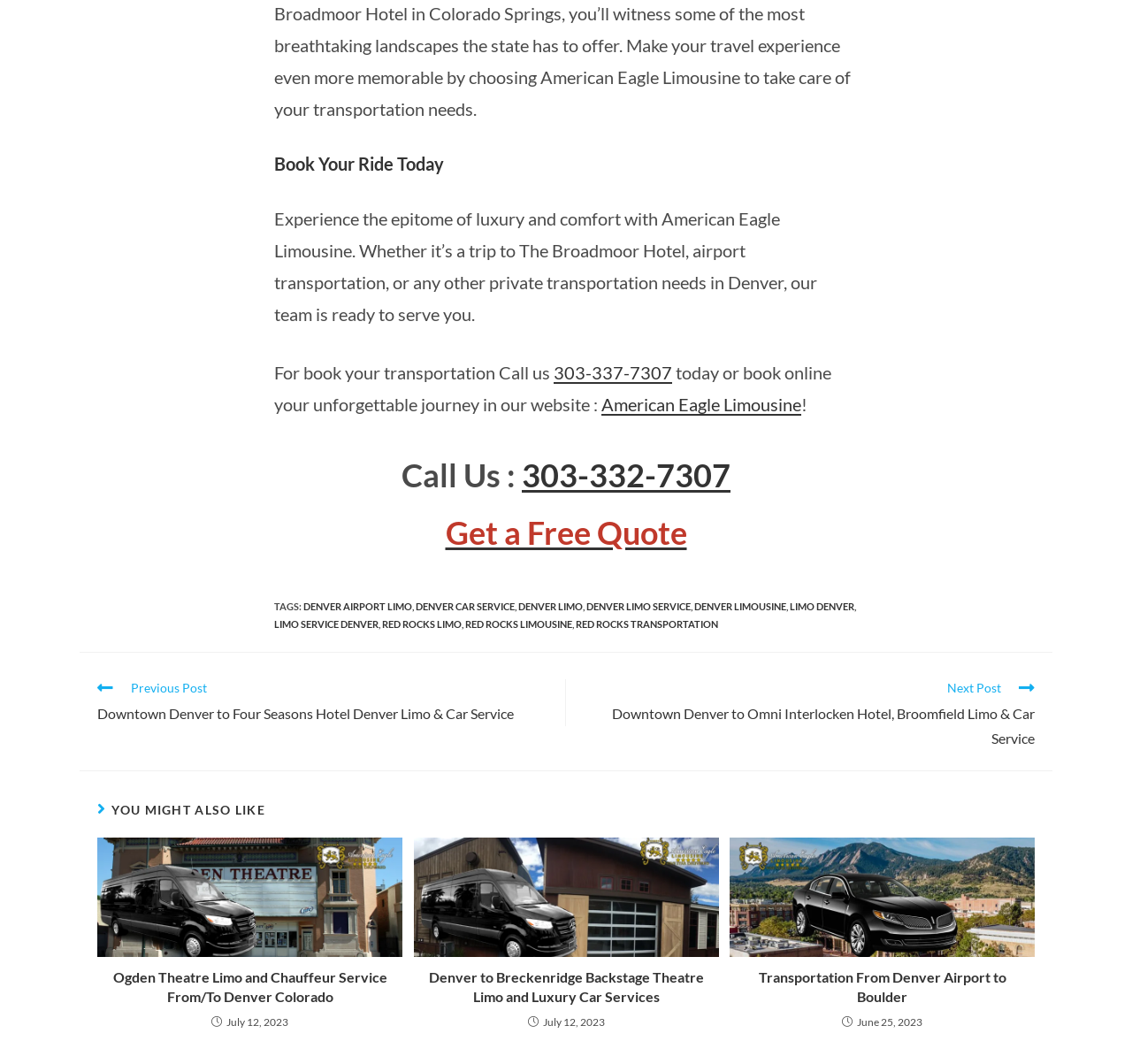Provide the bounding box coordinates of the HTML element this sentence describes: "Get a Free Quote". The bounding box coordinates consist of four float numbers between 0 and 1, i.e., [left, top, right, bottom].

[0.393, 0.482, 0.607, 0.519]